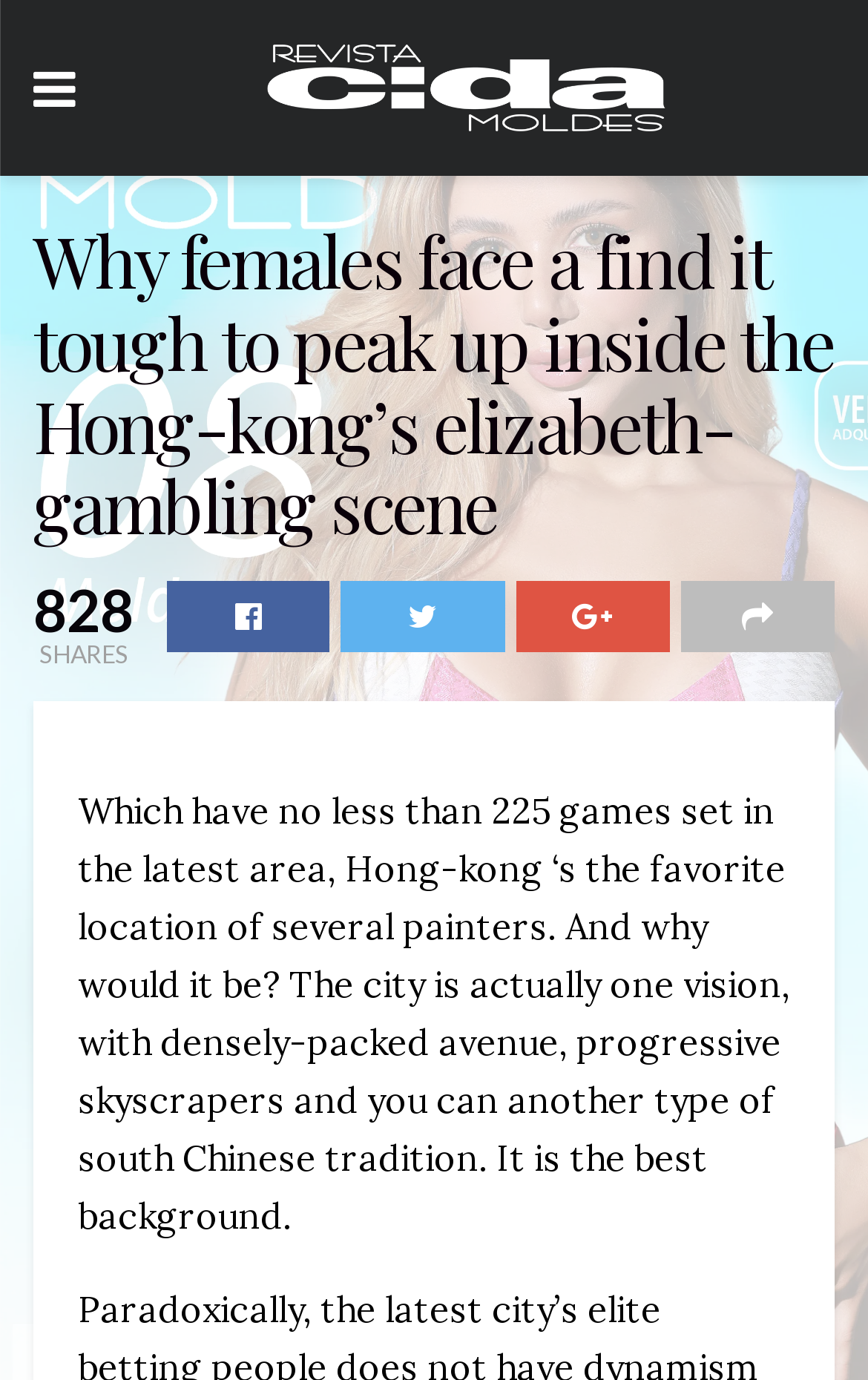What is the name of the publication?
Refer to the screenshot and answer in one word or phrase.

Revista Cida Moldes